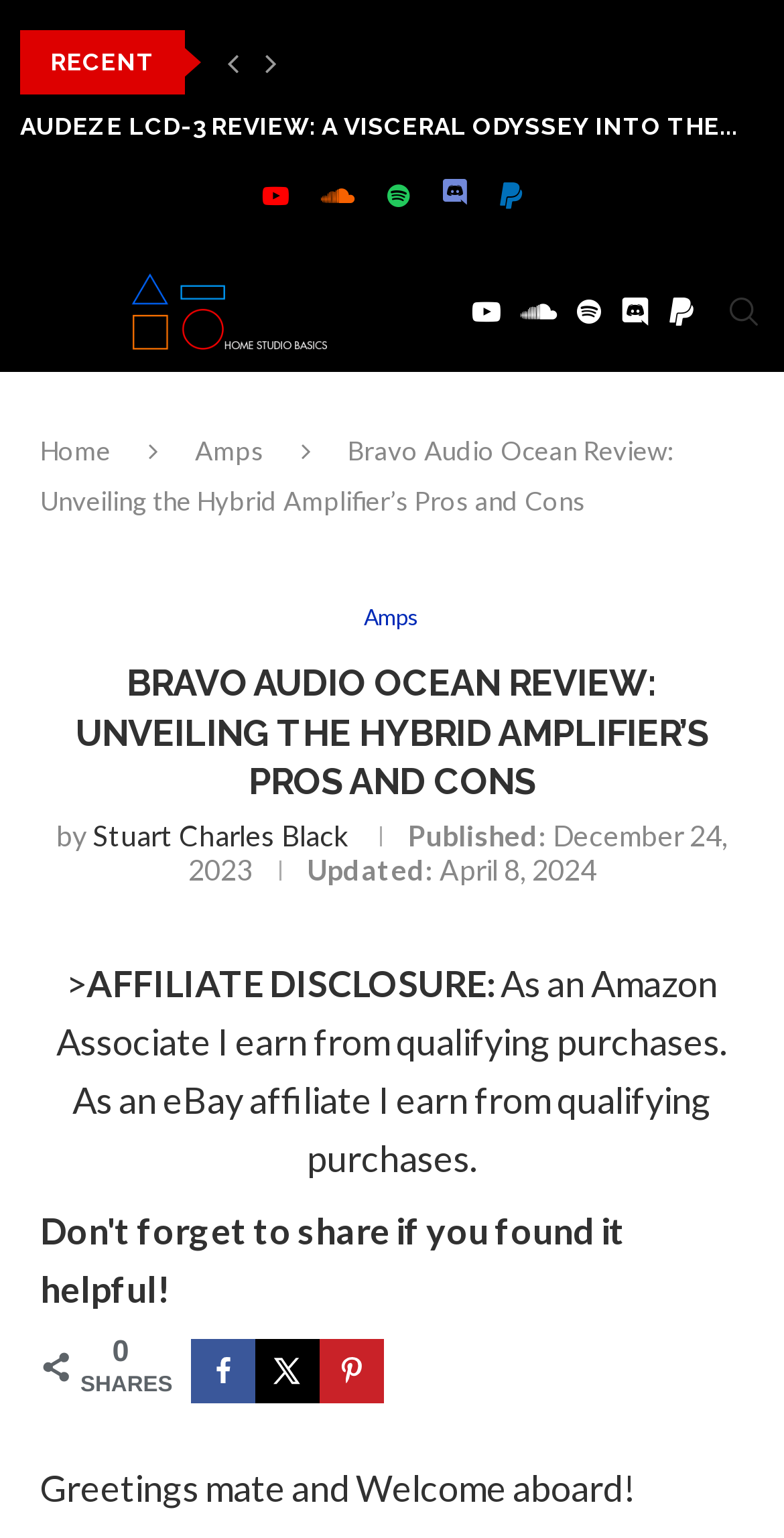Give the bounding box coordinates for this UI element: "alt="Home Studio Basics"". The coordinates should be four float numbers between 0 and 1, arranged as [left, top, right, bottom].

[0.162, 0.165, 0.435, 0.241]